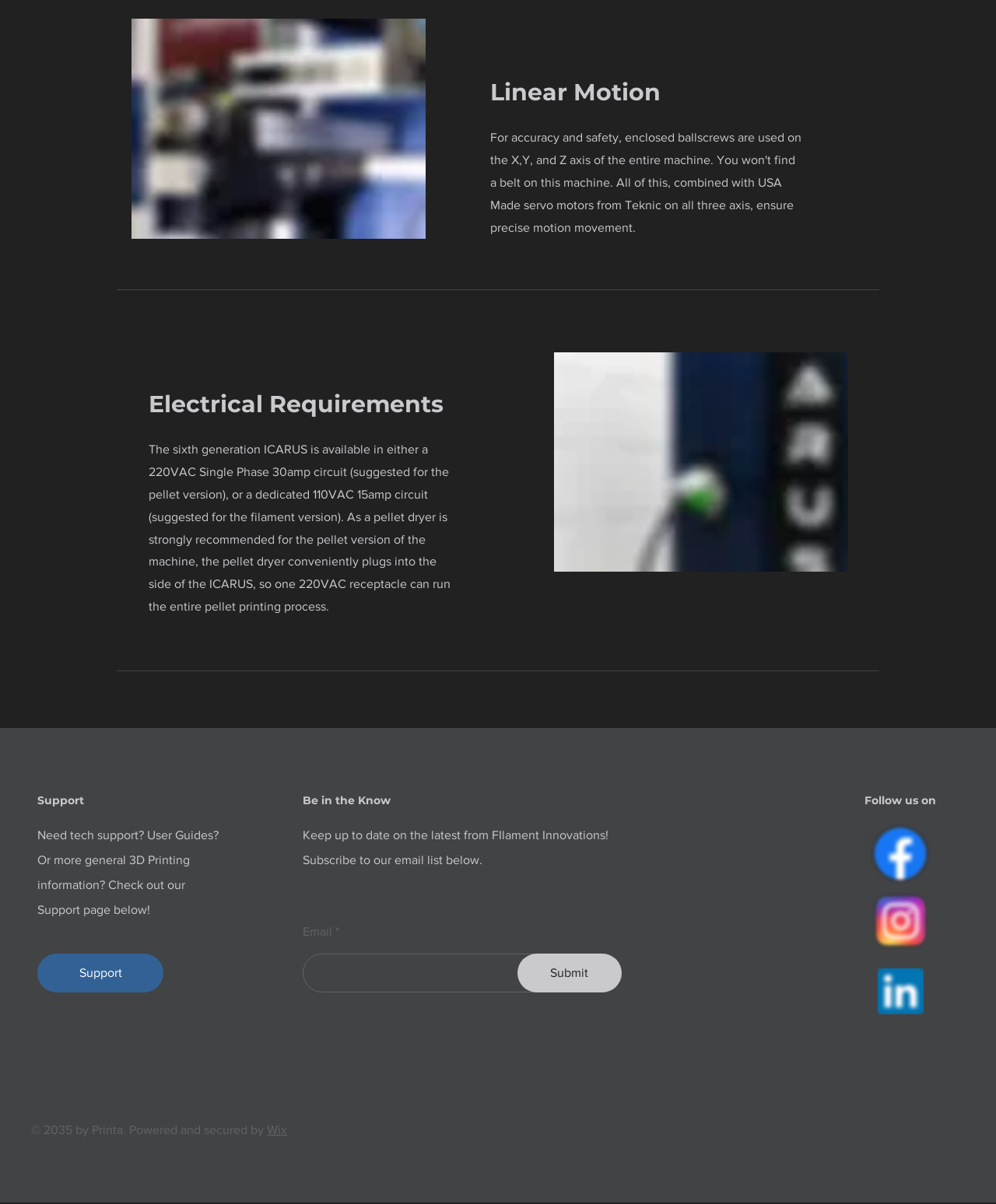What social media platforms can users follow?
Utilize the information in the image to give a detailed answer to the question.

The images of Facebook, Instagram, and LinkedIn logos are present on the webpage, along with the text 'Follow us on'. This implies that users can follow Filament Innovations on these three social media platforms.